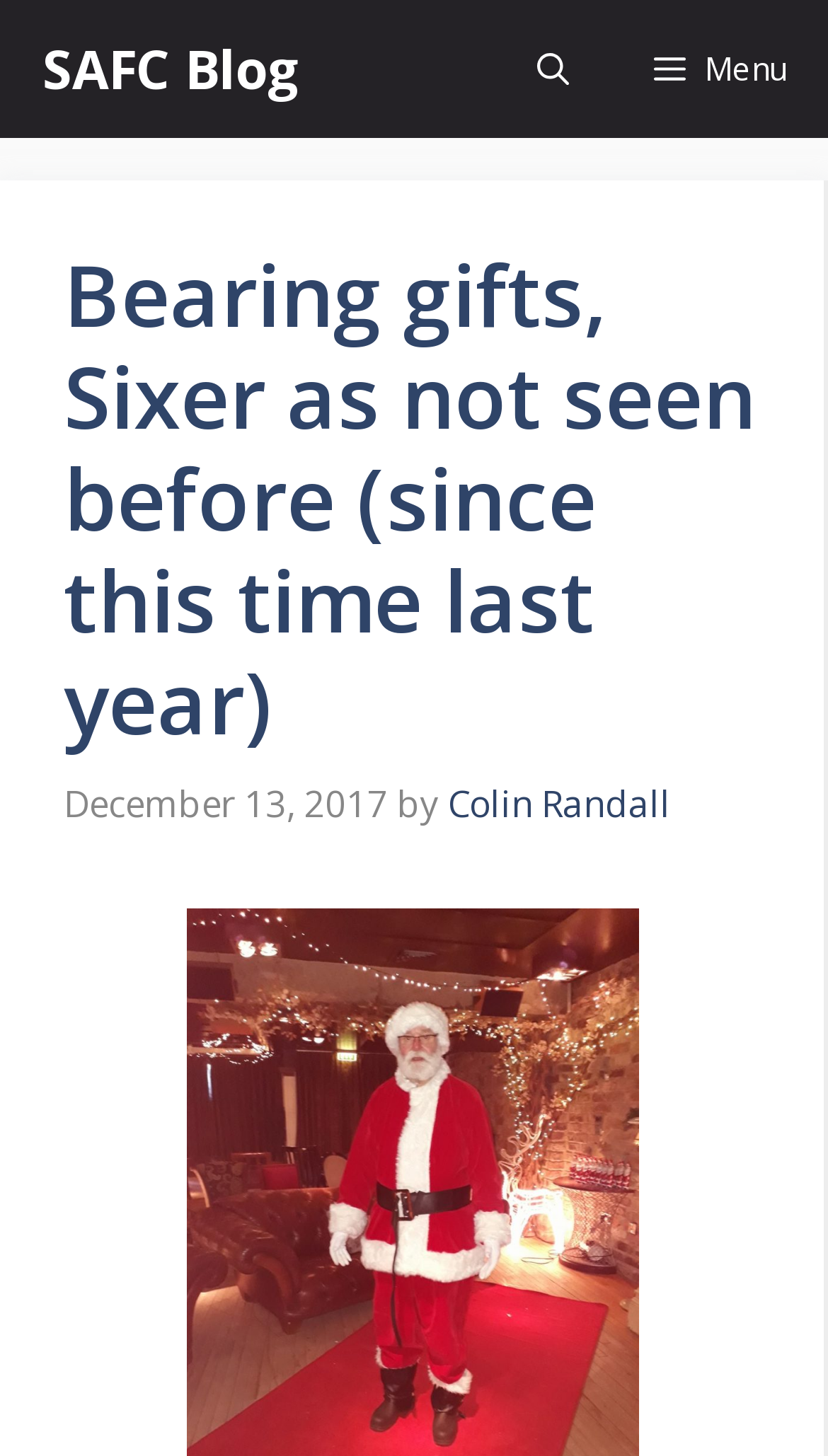Given the webpage screenshot, identify the bounding box of the UI element that matches this description: "Colin Randall".

[0.541, 0.534, 0.81, 0.568]